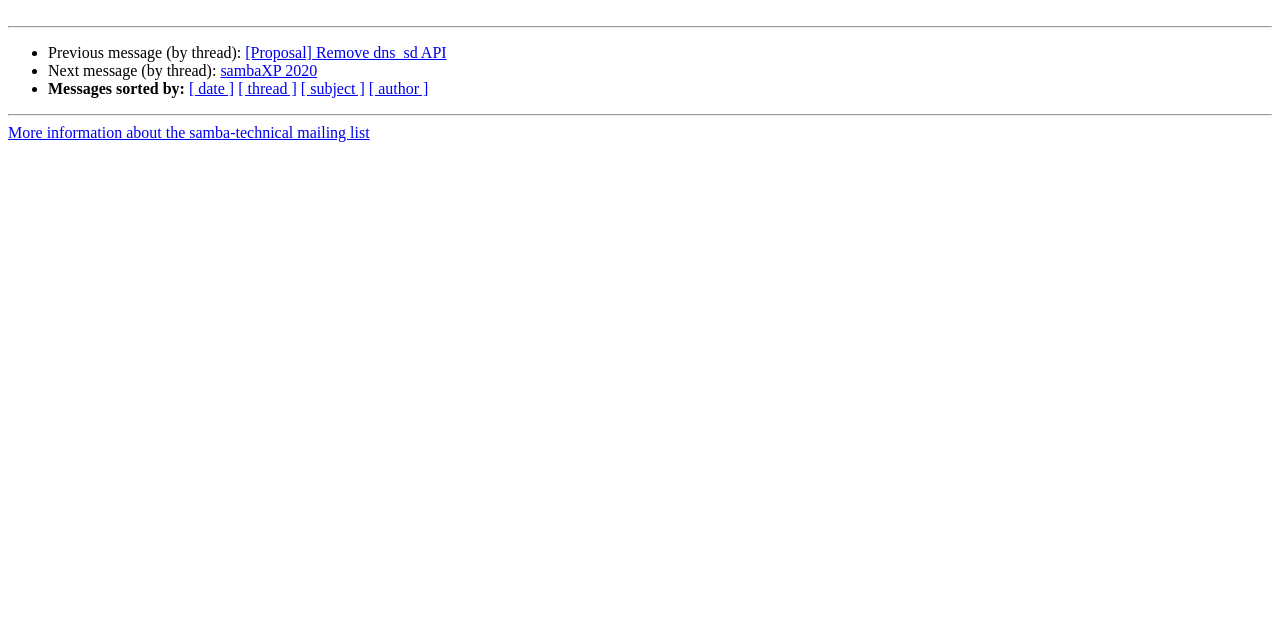Extract the bounding box coordinates for the UI element described as: "sambaXP 2020".

[0.172, 0.098, 0.248, 0.124]